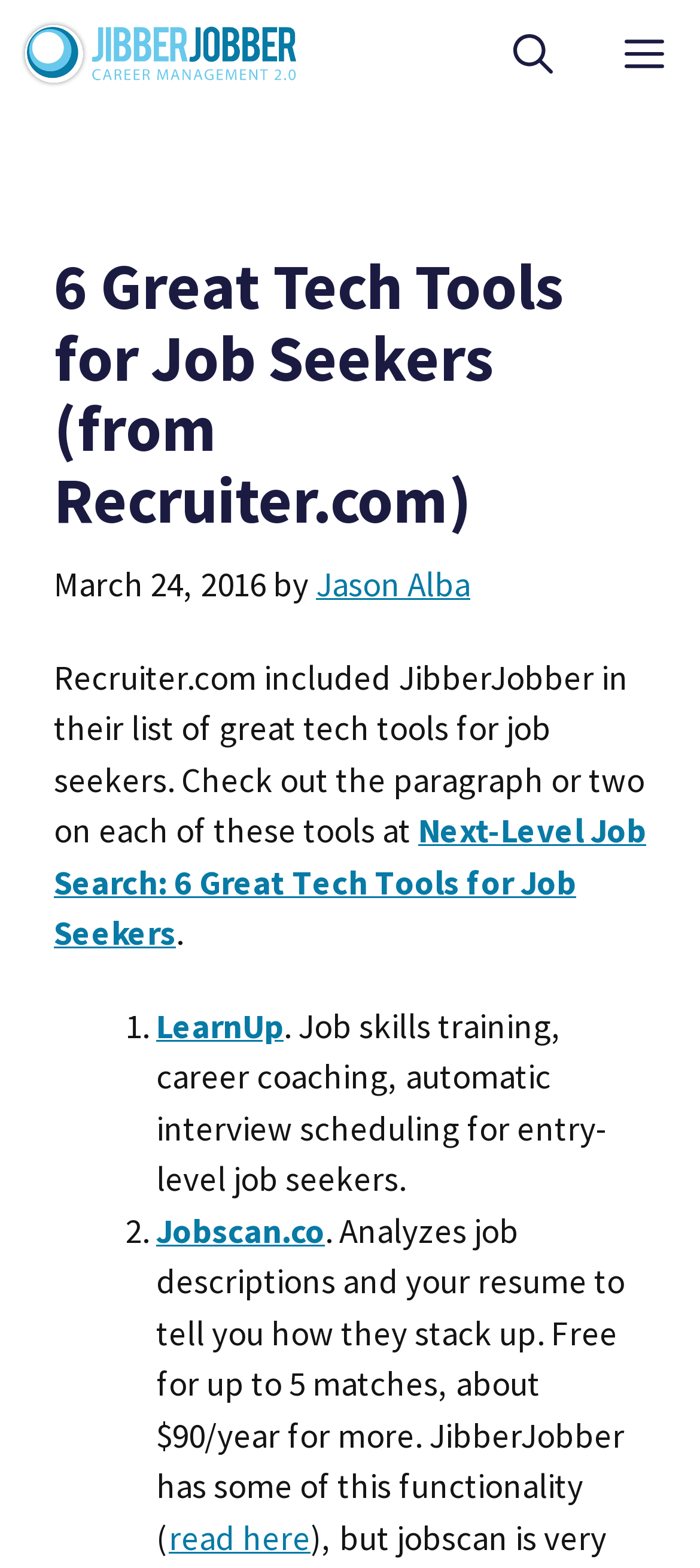Provide a thorough summary of the webpage.

The webpage is a blog post titled "6 Great Tech Tools for Job Seekers (from Recruiter.com)" on the JibberJobber Blog. At the top left, there is a link to the JibberJobber Blog, accompanied by an image with the same name. On the top right, there is a button labeled "MENU" and a link to "Open Search Bar".

Below the top section, there is a main content area with a heading that matches the title of the blog post. The post is dated March 24, 2016, and is written by Jason Alba. The main content starts with a sentence stating that Recruiter.com included JibberJobber in their list of great tech tools for job seekers, and invites readers to check out the descriptions of these tools at Next-Level Job Search.

The post then lists six tech tools for job seekers, each with a numbered marker. The first tool is LearnUp, which provides job skills training, career coaching, and automatic interview scheduling for entry-level job seekers. The second tool is Jobscan.co, which analyzes job descriptions and resumes to show how they match up. The list continues with more tools, each with a brief description.

There are several links throughout the post, including links to the tools themselves, as well as a link to read more about JibberJobber's functionality.